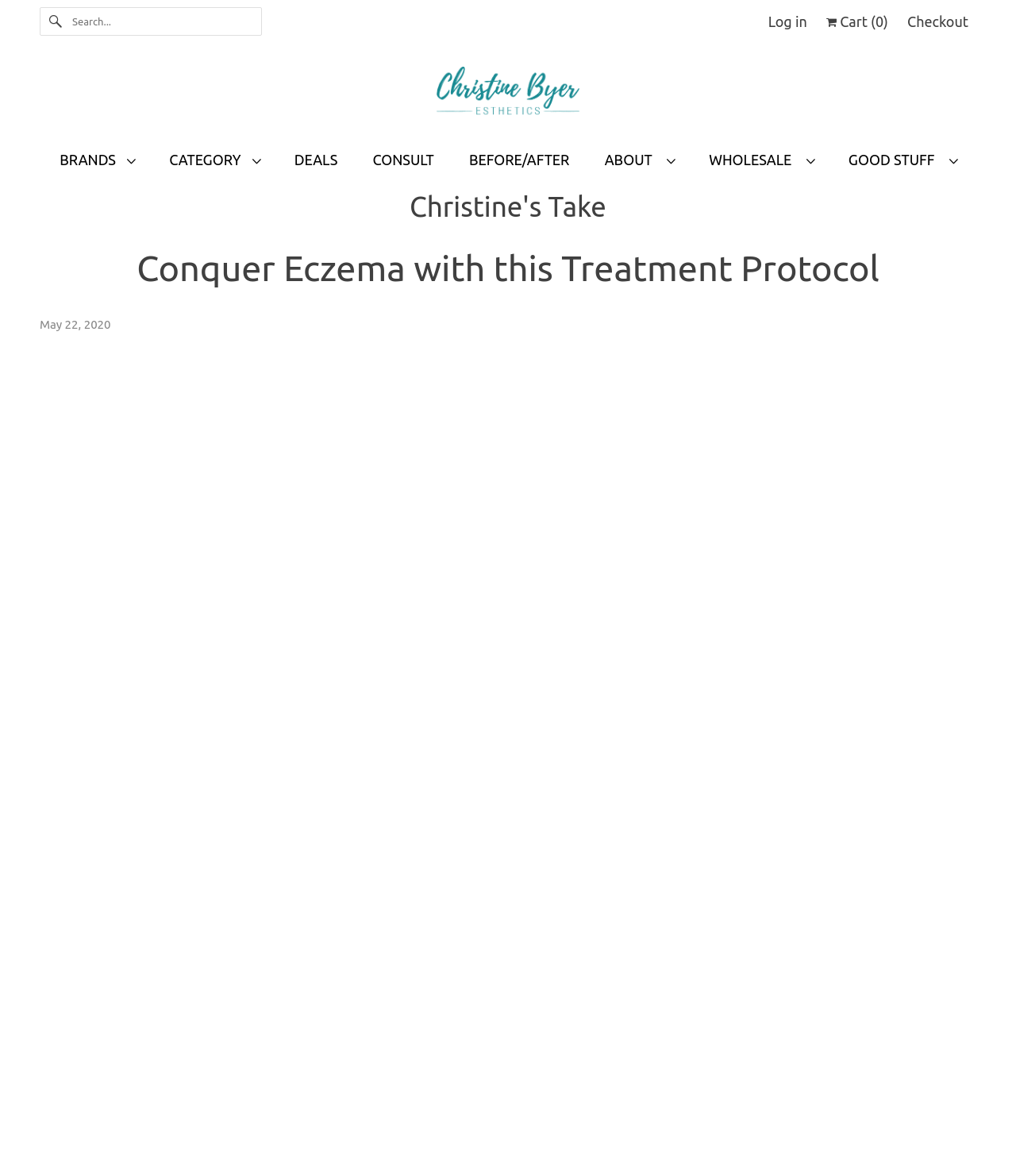What is the purpose of the textbox at the top?
Kindly offer a detailed explanation using the data available in the image.

The textbox element with the placeholder text 'Search...' is likely to be used for searching the website, allowing users to find specific content or products.